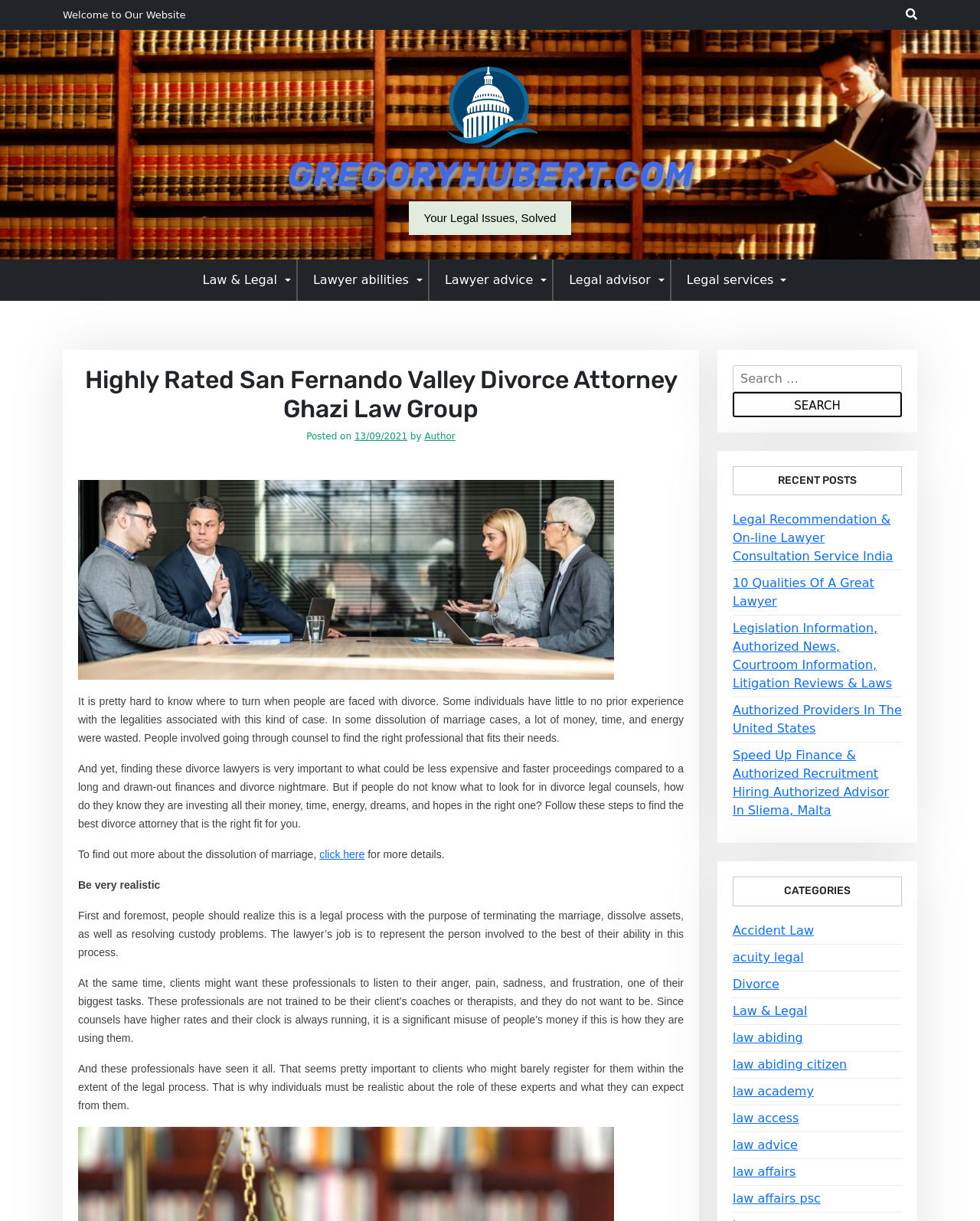Determine the bounding box coordinates of the section I need to click to execute the following instruction: "Click the 'CATEGORIES' heading". Provide the coordinates as four float numbers between 0 and 1, i.e., [left, top, right, bottom].

[0.748, 0.718, 0.92, 0.742]